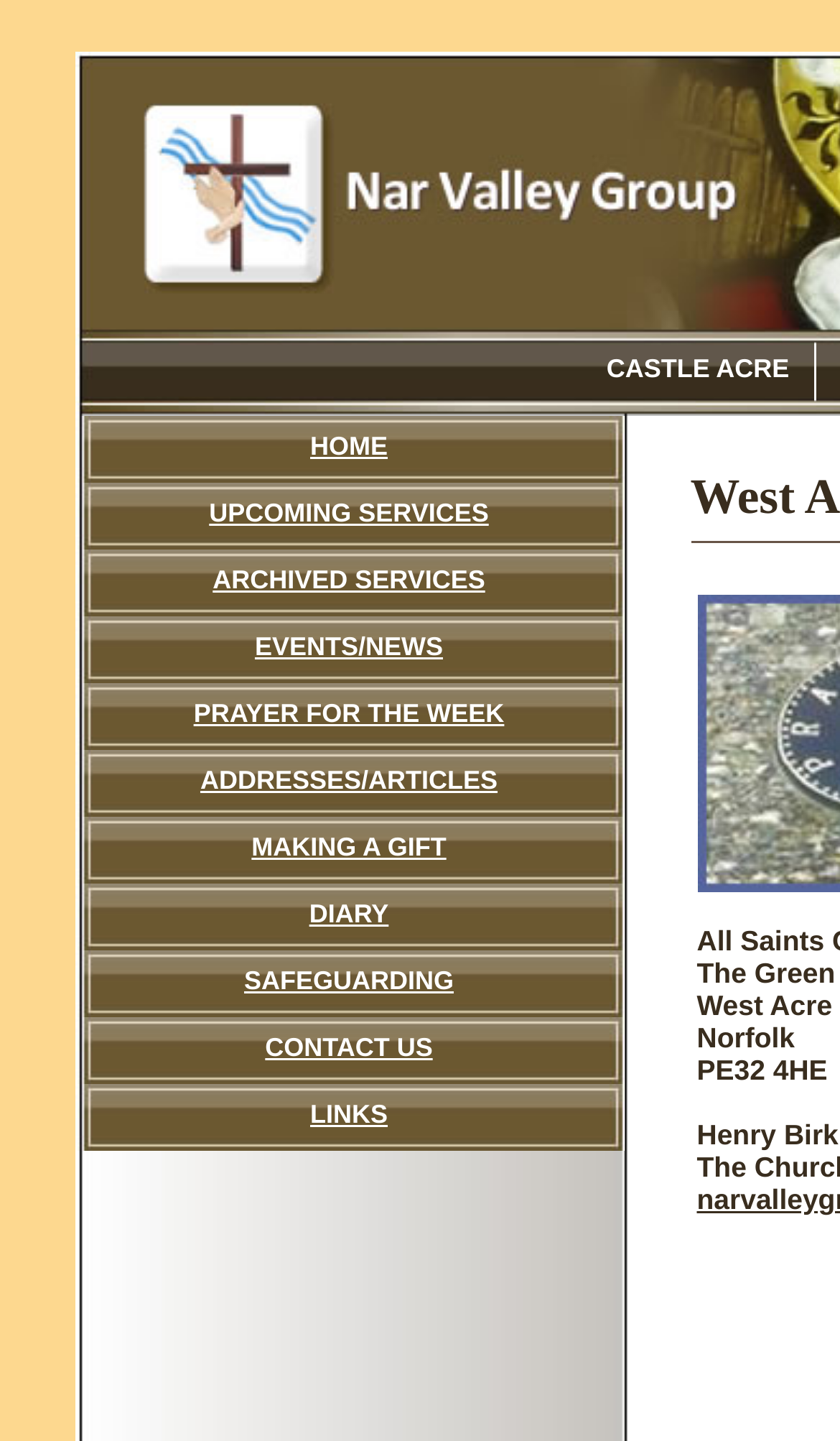Please pinpoint the bounding box coordinates for the region I should click to adhere to this instruction: "read about Small Scale Solar Book".

None